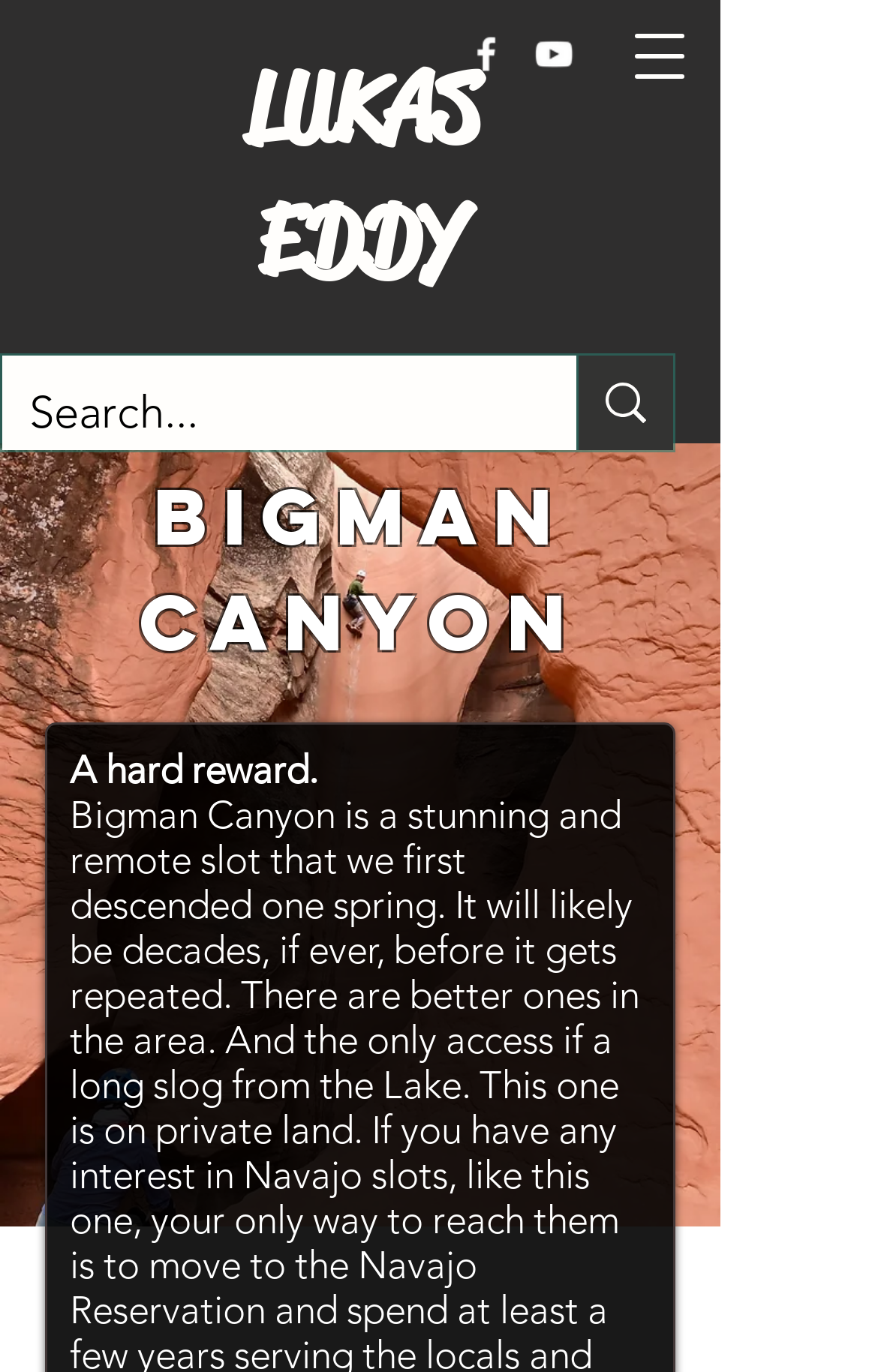Determine the bounding box of the UI element mentioned here: "aria-label="Search..." name="q" placeholder="Search..."". The coordinates must be in the format [left, top, right, bottom] with values ranging from 0 to 1.

[0.033, 0.26, 0.559, 0.344]